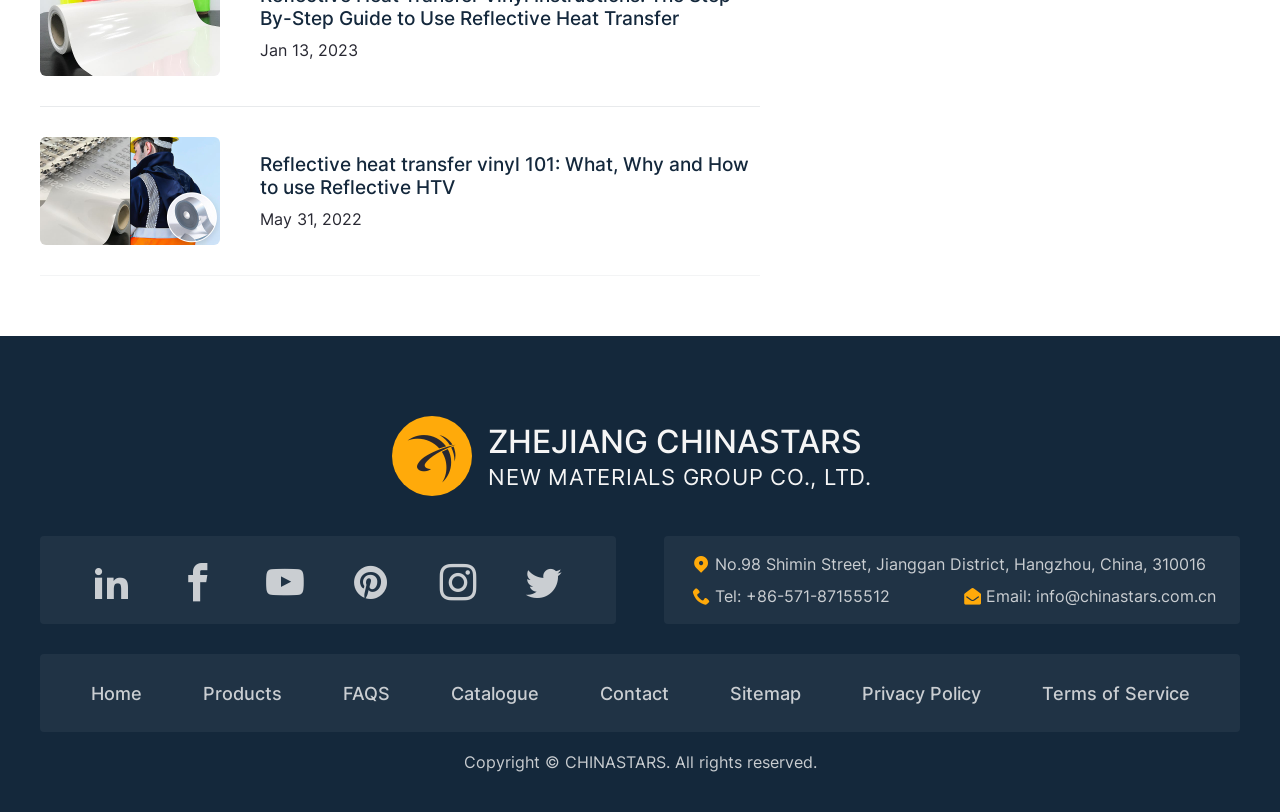Please find the bounding box coordinates for the clickable element needed to perform this instruction: "Learn more about the company's products".

[0.152, 0.83, 0.226, 0.877]